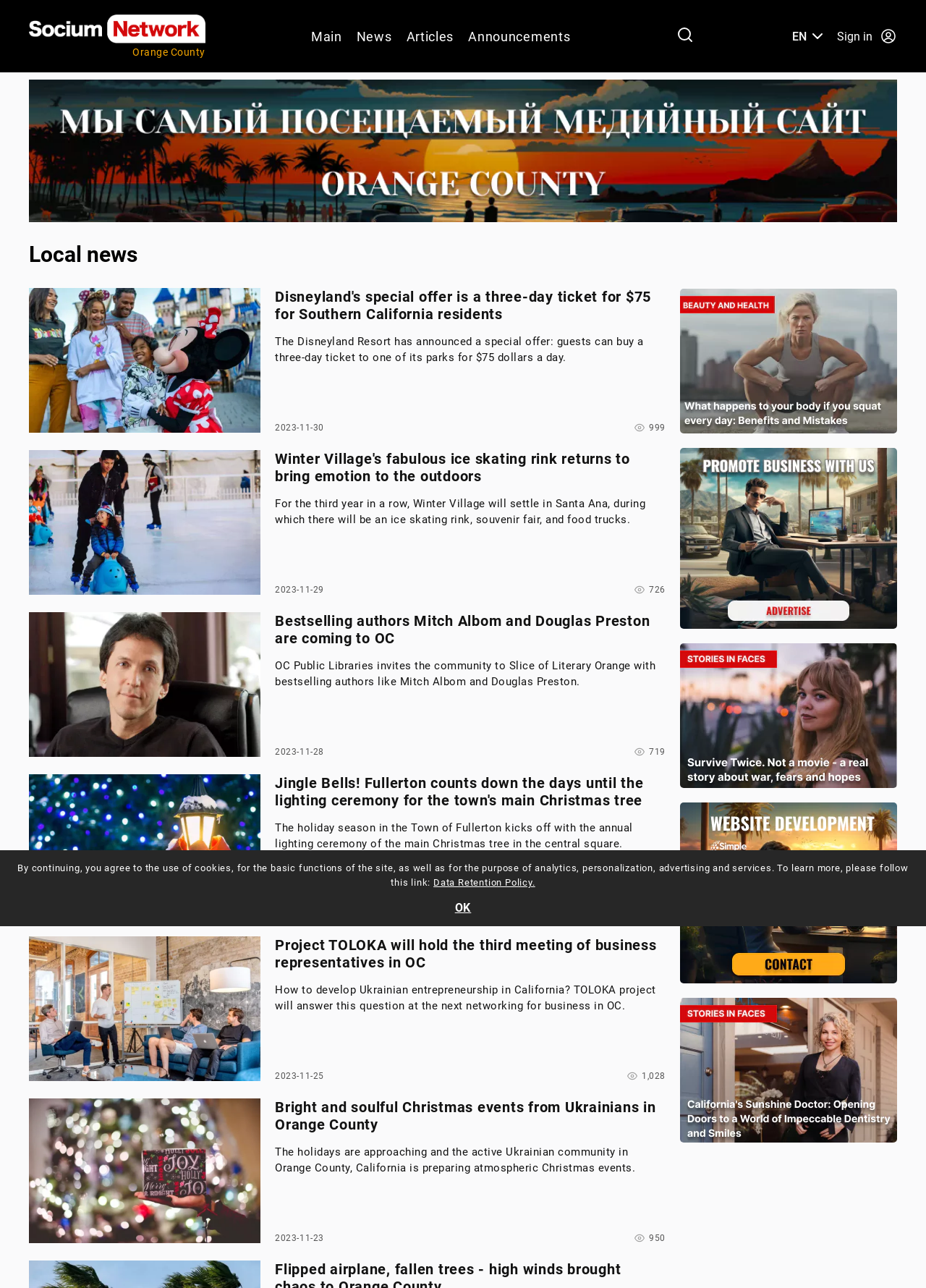How many news articles are on this webpage?
Using the image, respond with a single word or phrase.

6